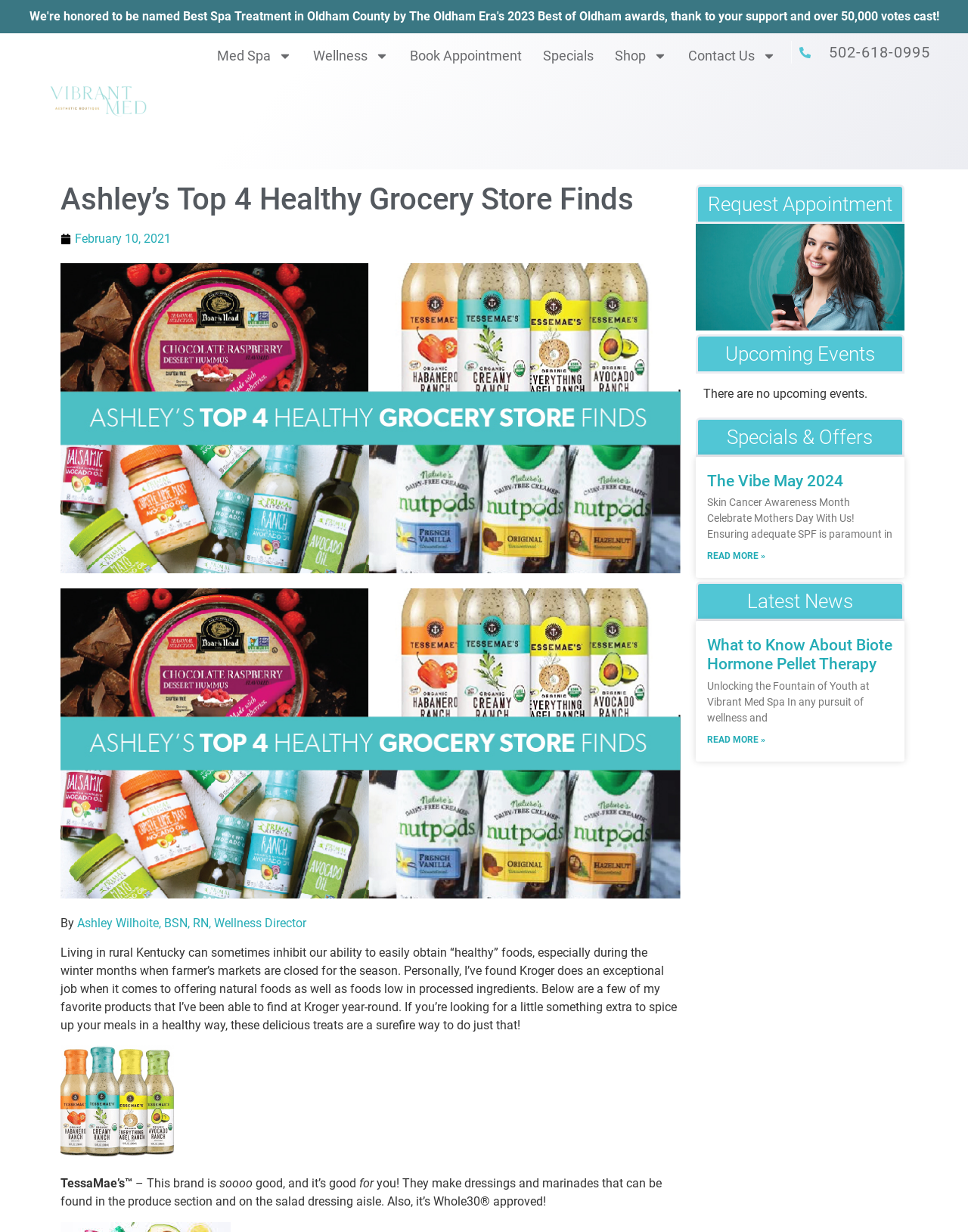Please indicate the bounding box coordinates for the clickable area to complete the following task: "Click the 'Wellness' menu". The coordinates should be specified as four float numbers between 0 and 1, i.e., [left, top, right, bottom].

[0.323, 0.039, 0.38, 0.052]